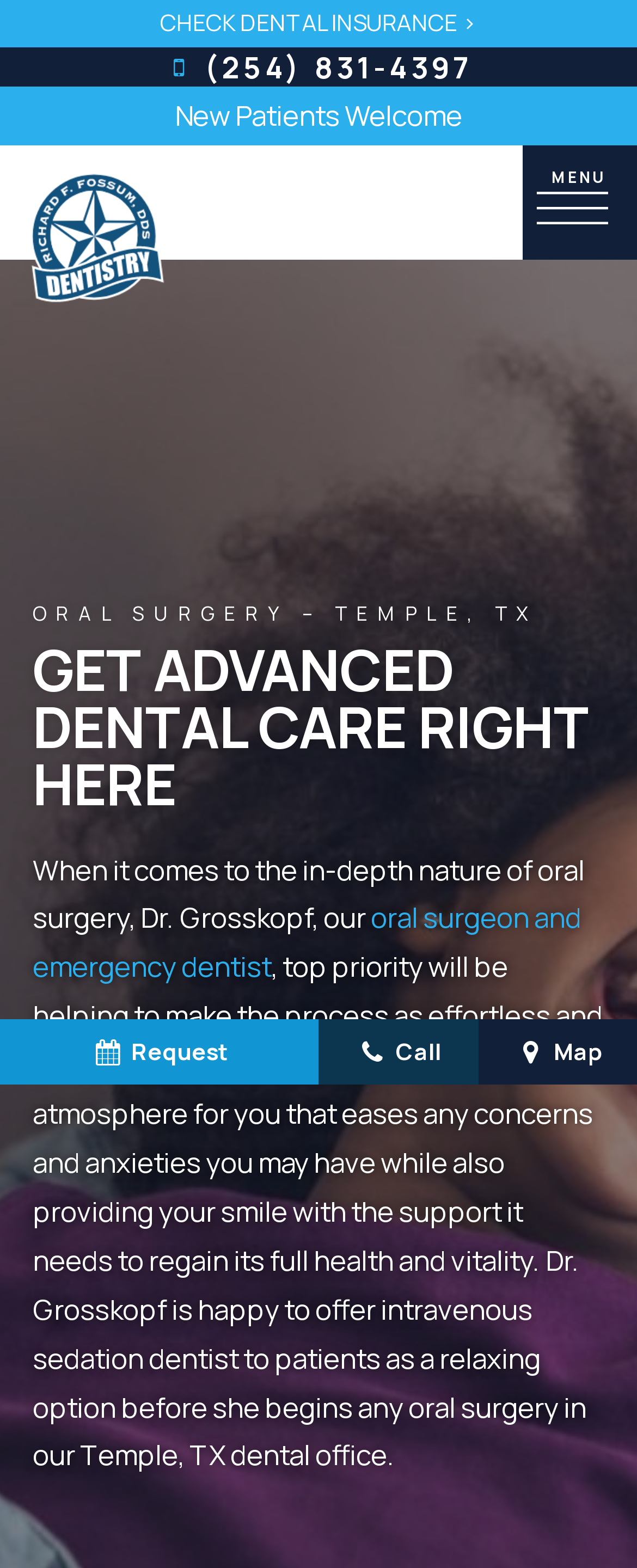Please determine the bounding box coordinates of the element's region to click for the following instruction: "Check dental insurance".

[0.0, 0.0, 1.0, 0.03]